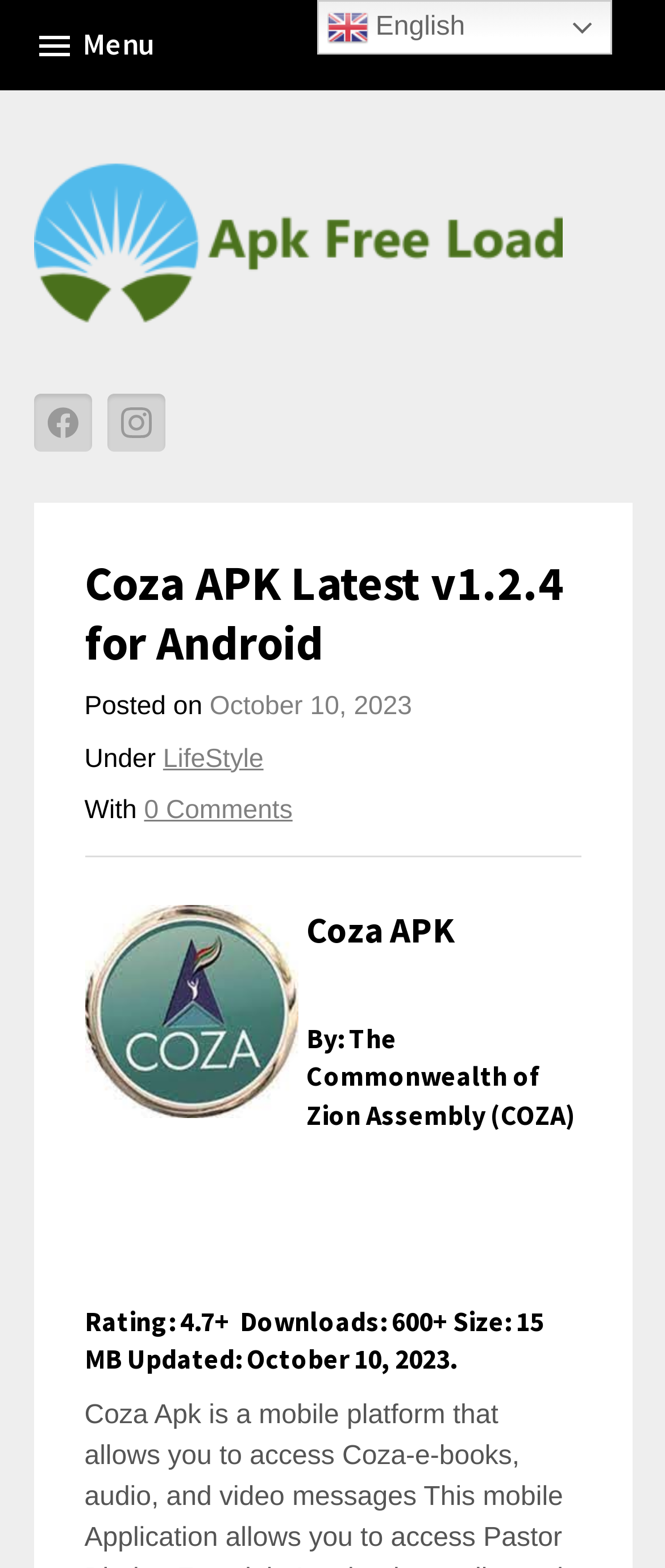Describe all significant elements and features of the webpage.

This webpage is about the Coza APK, a mobile platform developed by The Commonwealth of Zion Assembly (COZA). At the top left corner, there is a menu link and a small image. Next to it, there is a link to APKFreeLoad.com, accompanied by a larger image with the same name. 

Below these elements, there are two social media links, Facebook Coza-apk and Instagram Coza-apk, each with its respective icon. 

The main content of the webpage is divided into sections. The first section has a heading that reads "Coza APK Latest v1.2.4 for Android" and provides information about the APK, including the posting date, category, and number of comments. 

Below this section, there is an image of the Coza APK, followed by a series of headings that provide more details about the APK, including its name, developer, and ratings. The ratings section includes information about the APK's rating, number of downloads, size, and last update date.

At the top right corner, there is a link to switch the language to English, accompanied by a small flag icon.